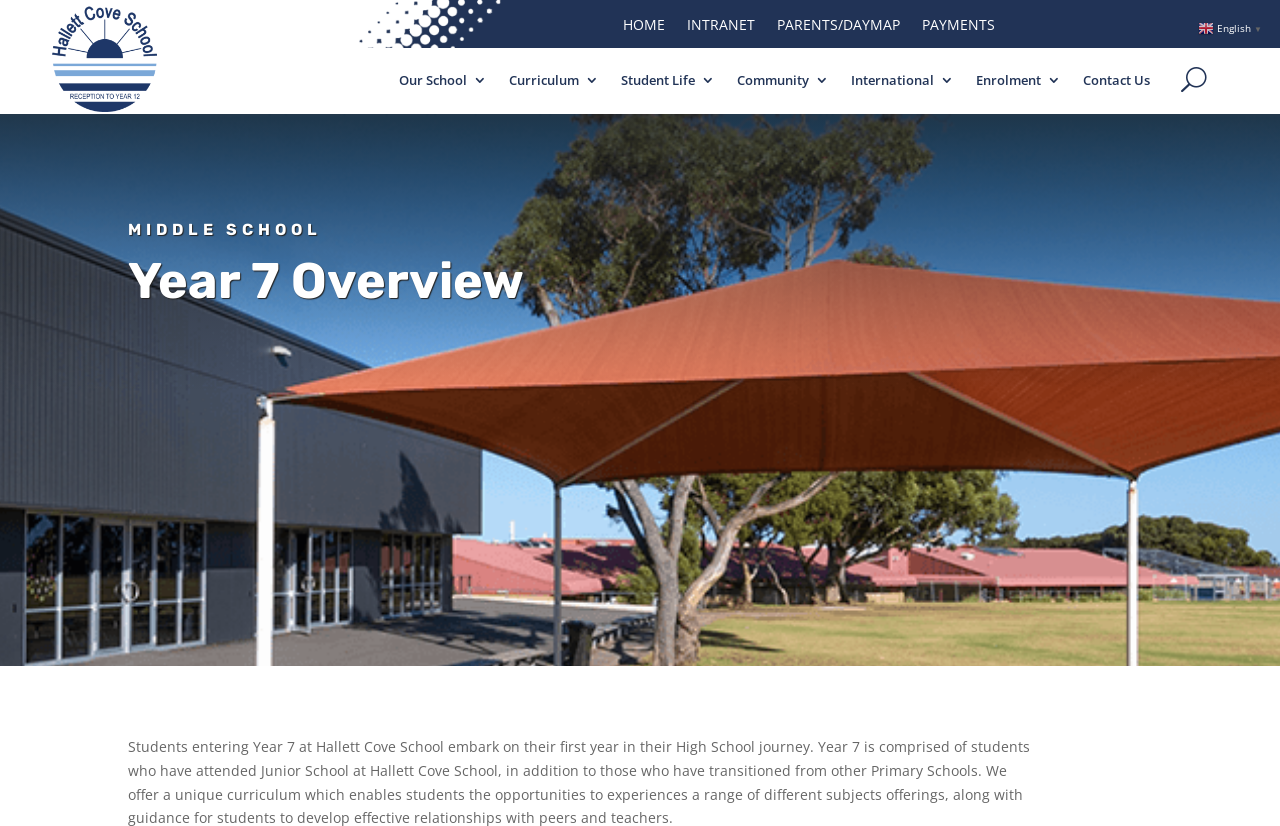Respond to the question below with a single word or phrase: What is the first link on the top left?

HOME